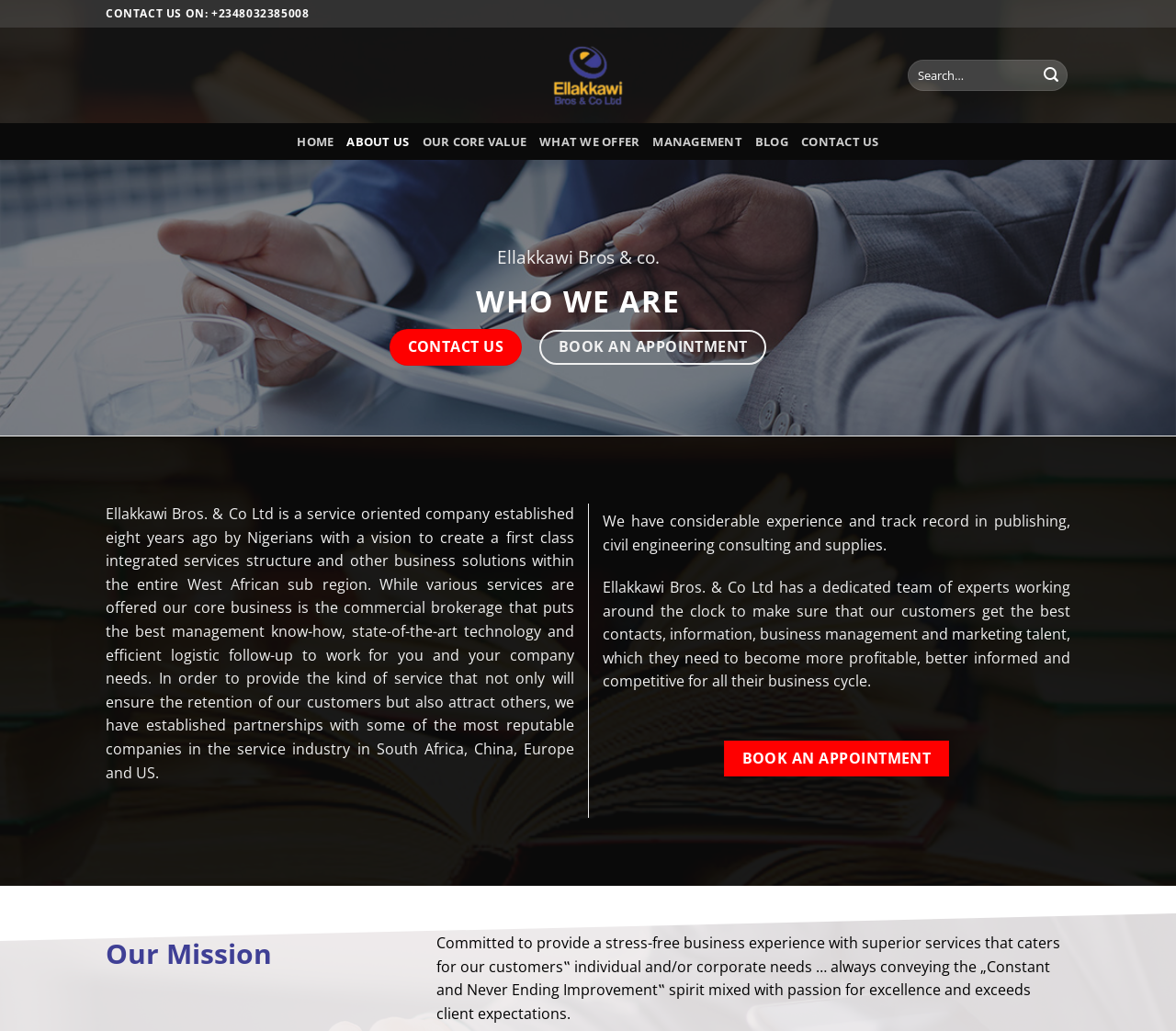Indicate the bounding box coordinates of the element that must be clicked to execute the instruction: "Search for something". The coordinates should be given as four float numbers between 0 and 1, i.e., [left, top, right, bottom].

[0.772, 0.058, 0.91, 0.088]